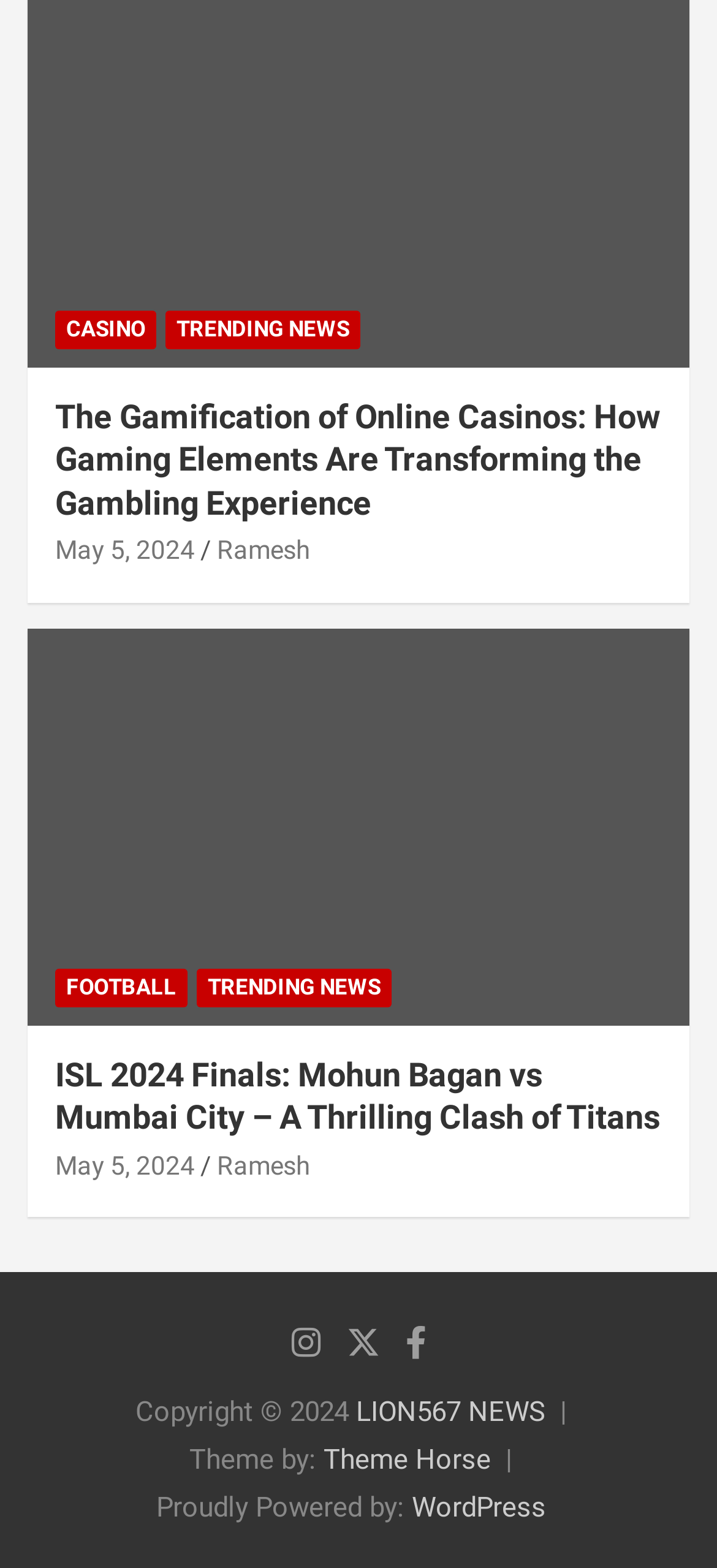What is the name of the theme provider?
Please look at the screenshot and answer using one word or phrase.

Theme Horse